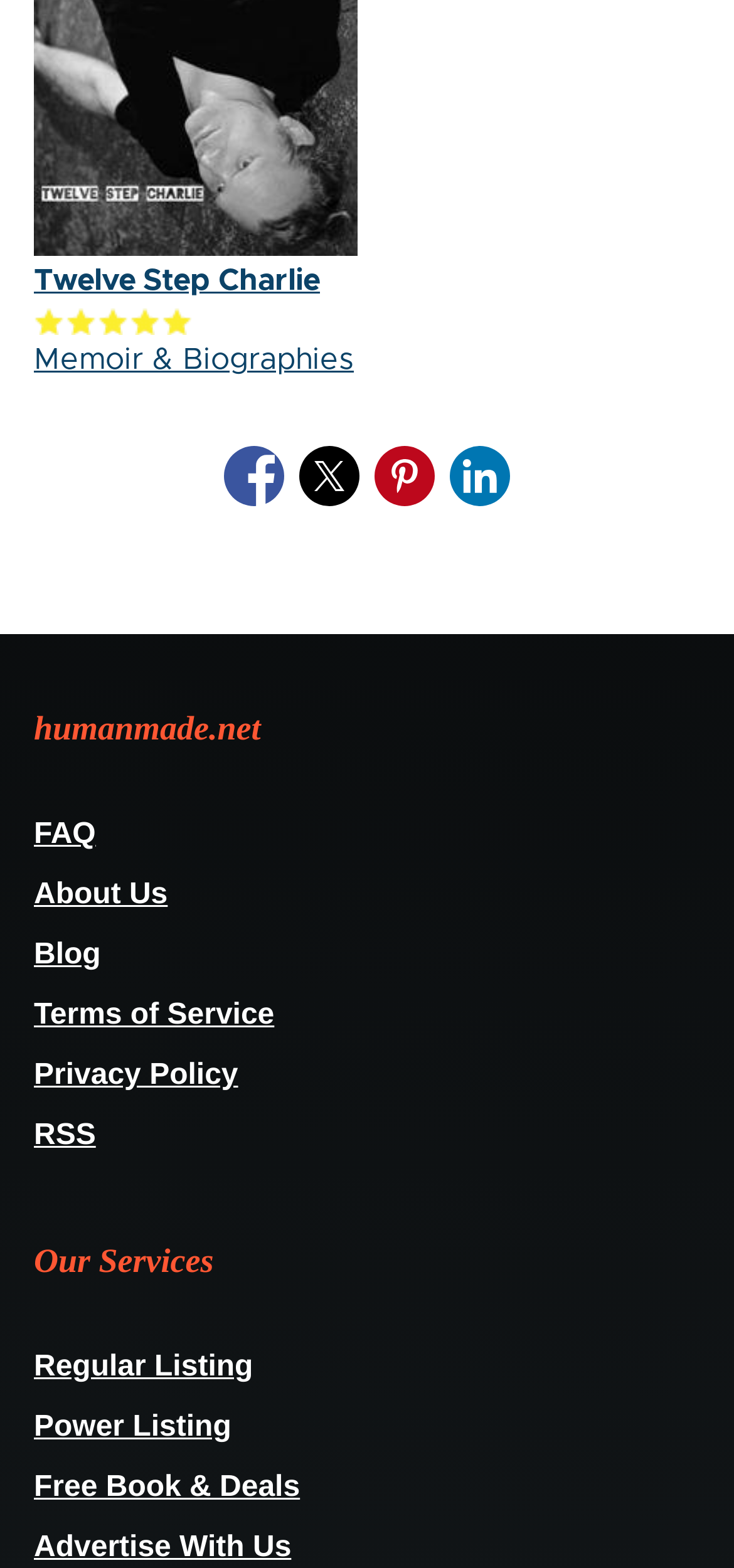Based on the visual content of the image, answer the question thoroughly: What is the domain name of the website?

I found a static text element with the text 'humanmade.net' at the top of the page, which suggests that this is the domain name of the website.